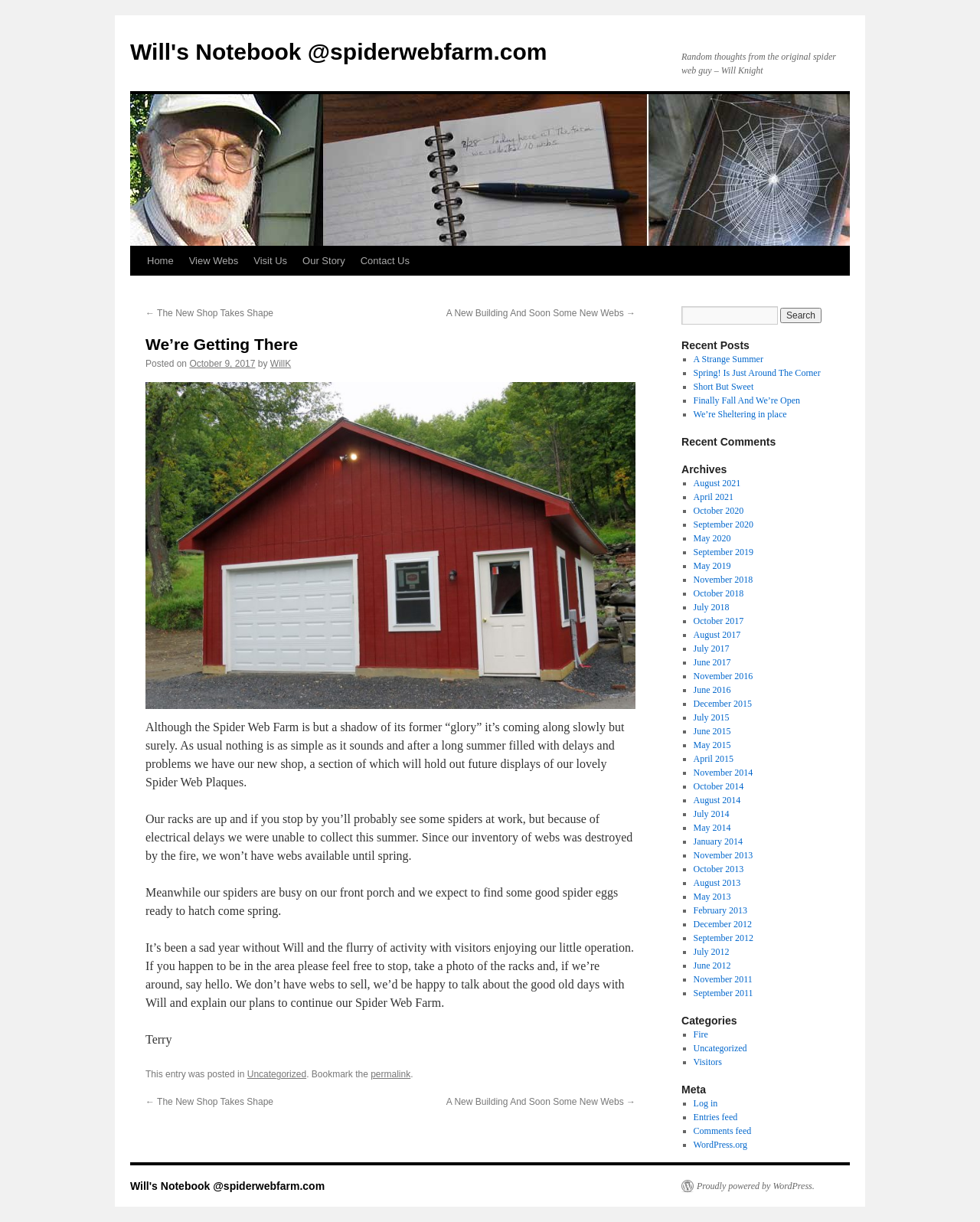Use a single word or phrase to answer the question:
What is the current status of the Spider Web Farm?

Rebuilding after a fire